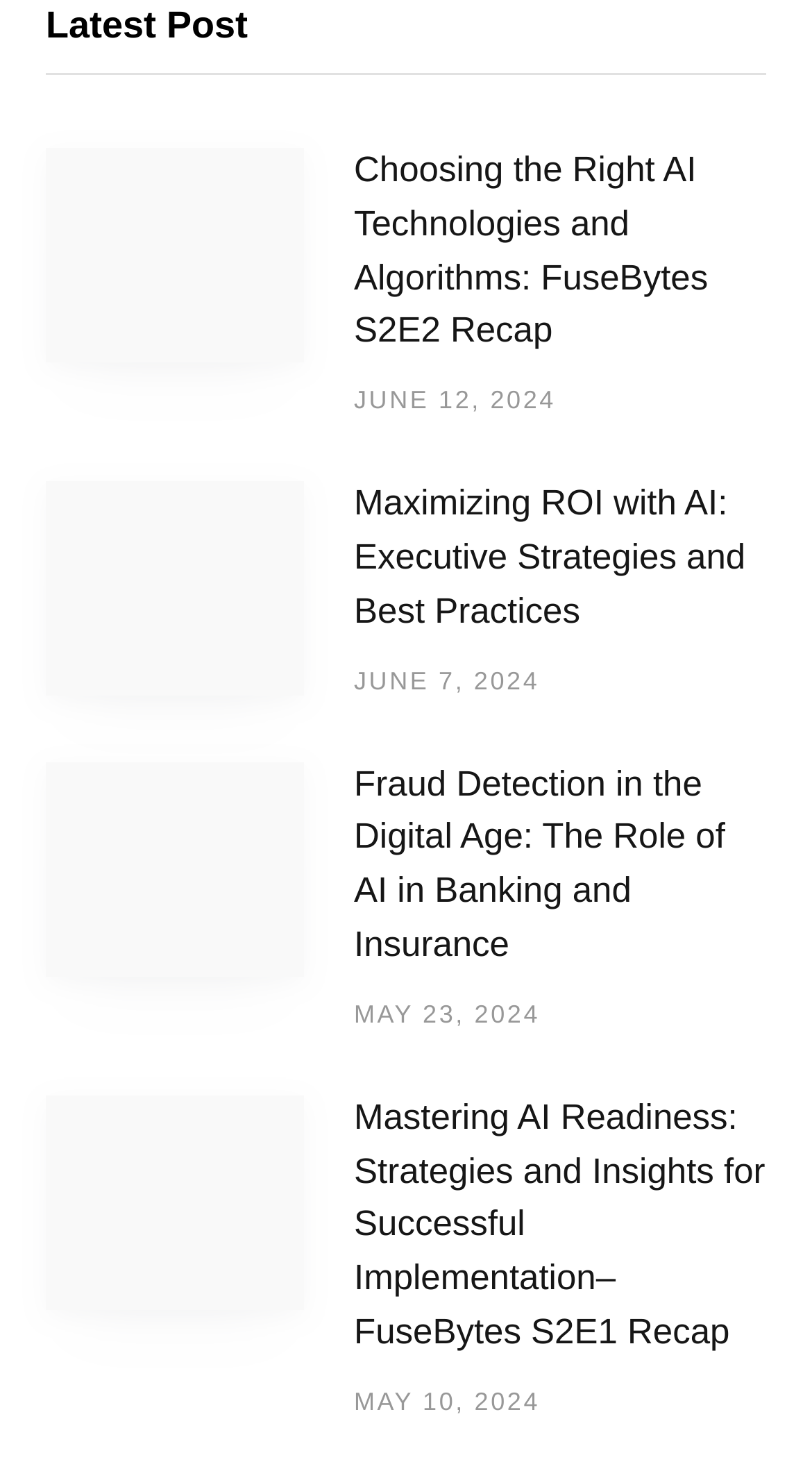Please identify the bounding box coordinates of the element on the webpage that should be clicked to follow this instruction: "Read Maximizing ROI with AI article". The bounding box coordinates should be given as four float numbers between 0 and 1, formatted as [left, top, right, bottom].

[0.056, 0.326, 0.436, 0.473]